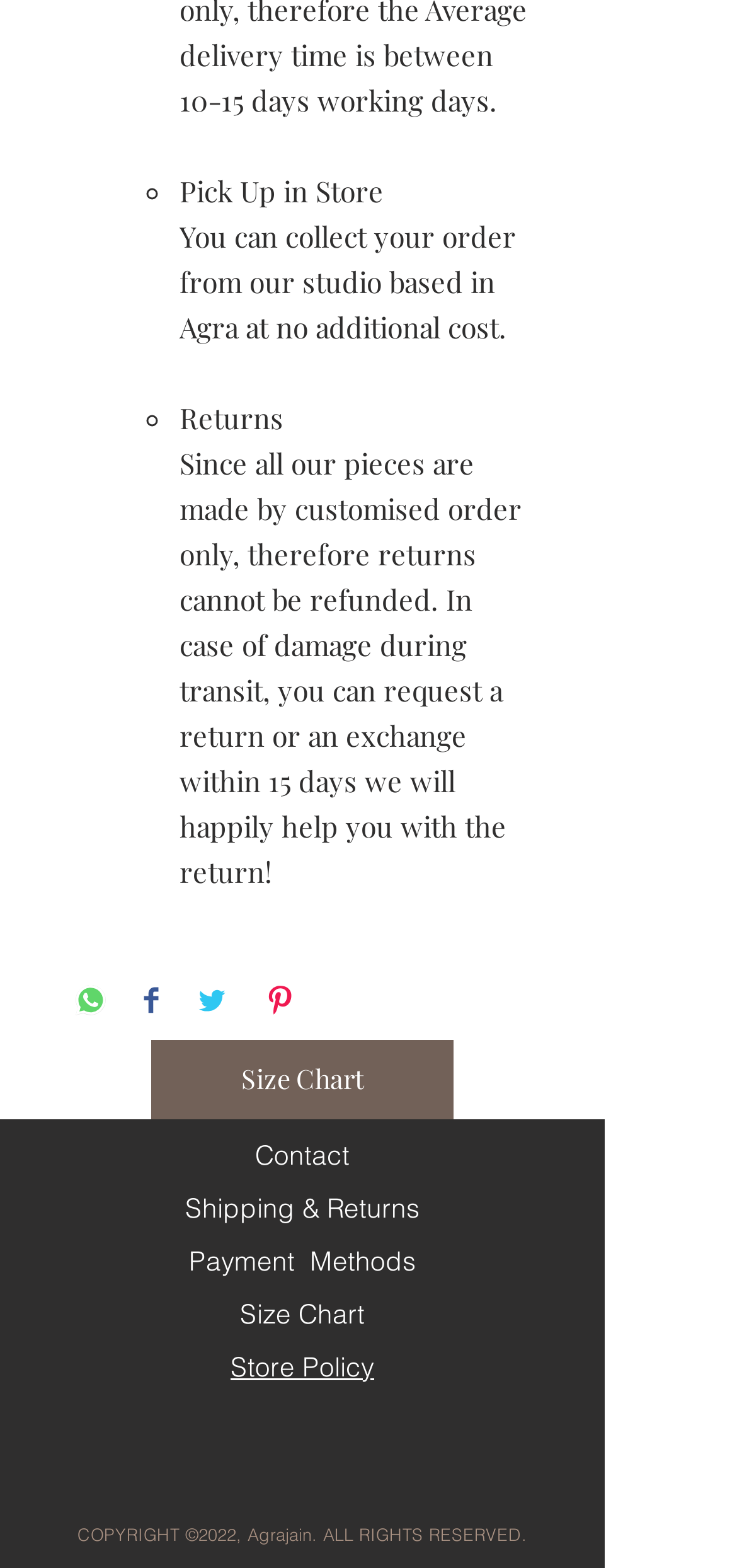Given the description "Payment Methods", determine the bounding box of the corresponding UI element.

[0.256, 0.793, 0.564, 0.815]